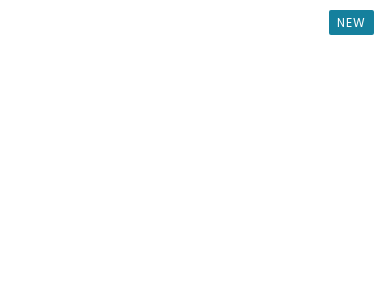Detail everything you observe in the image.

This image showcases a newly listed residential property located at 3120 Sherwood Blvd, Delray Beach, priced at $1,250,000. The listing highlights the property's impressive features, including 4 bedrooms and 4 bathrooms, with a spacious area of 3,550 square feet. It is labeled as a "NEW" and "PRICE CHANGE" listing, indicating recent updates to its availability and pricing. Additionally, the image is part of a multiple listing service, suggesting it’s being advertised across various real estate platforms to attract potential buyers. 